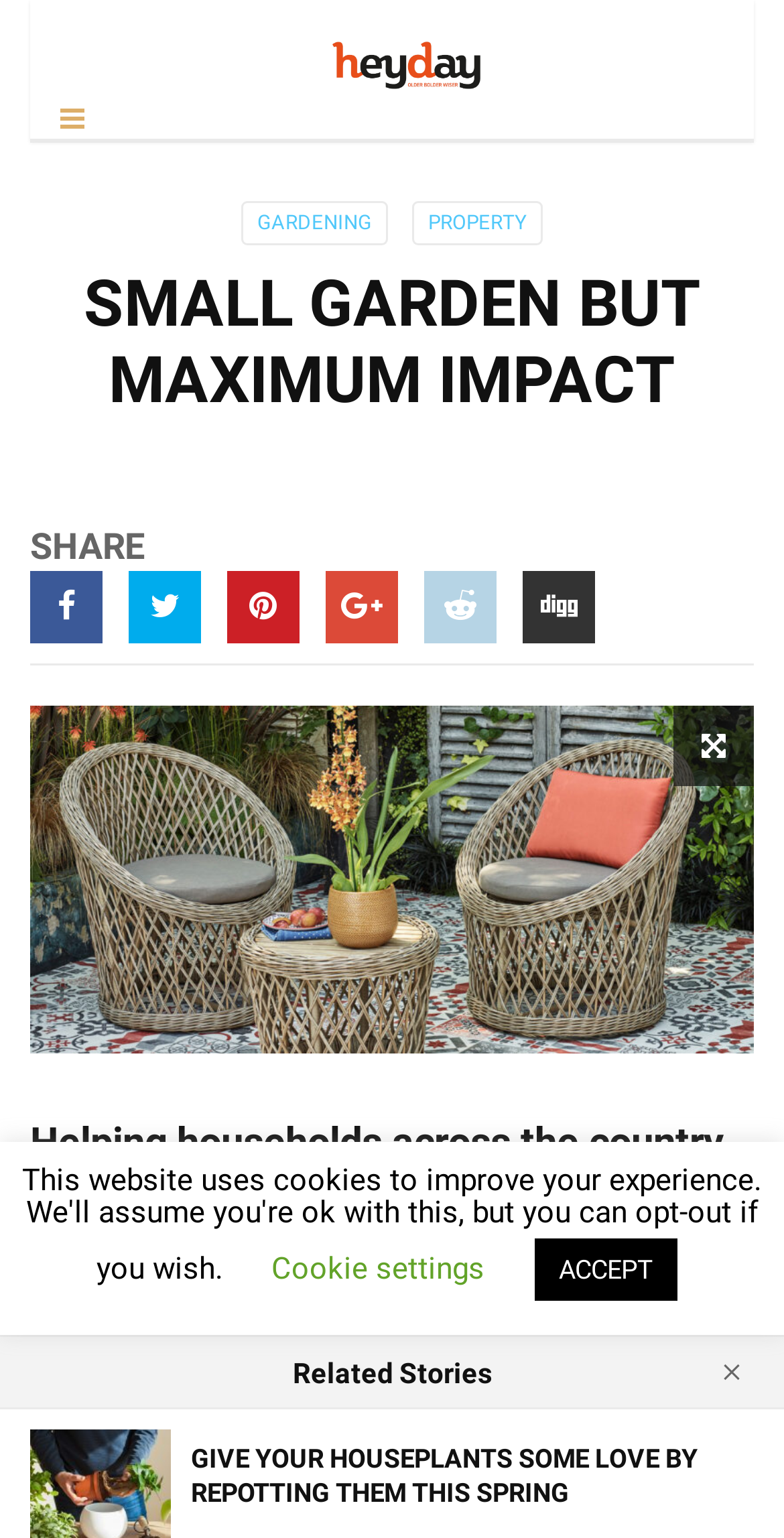Please answer the following question using a single word or phrase: 
What is the topic of the article?

Small garden